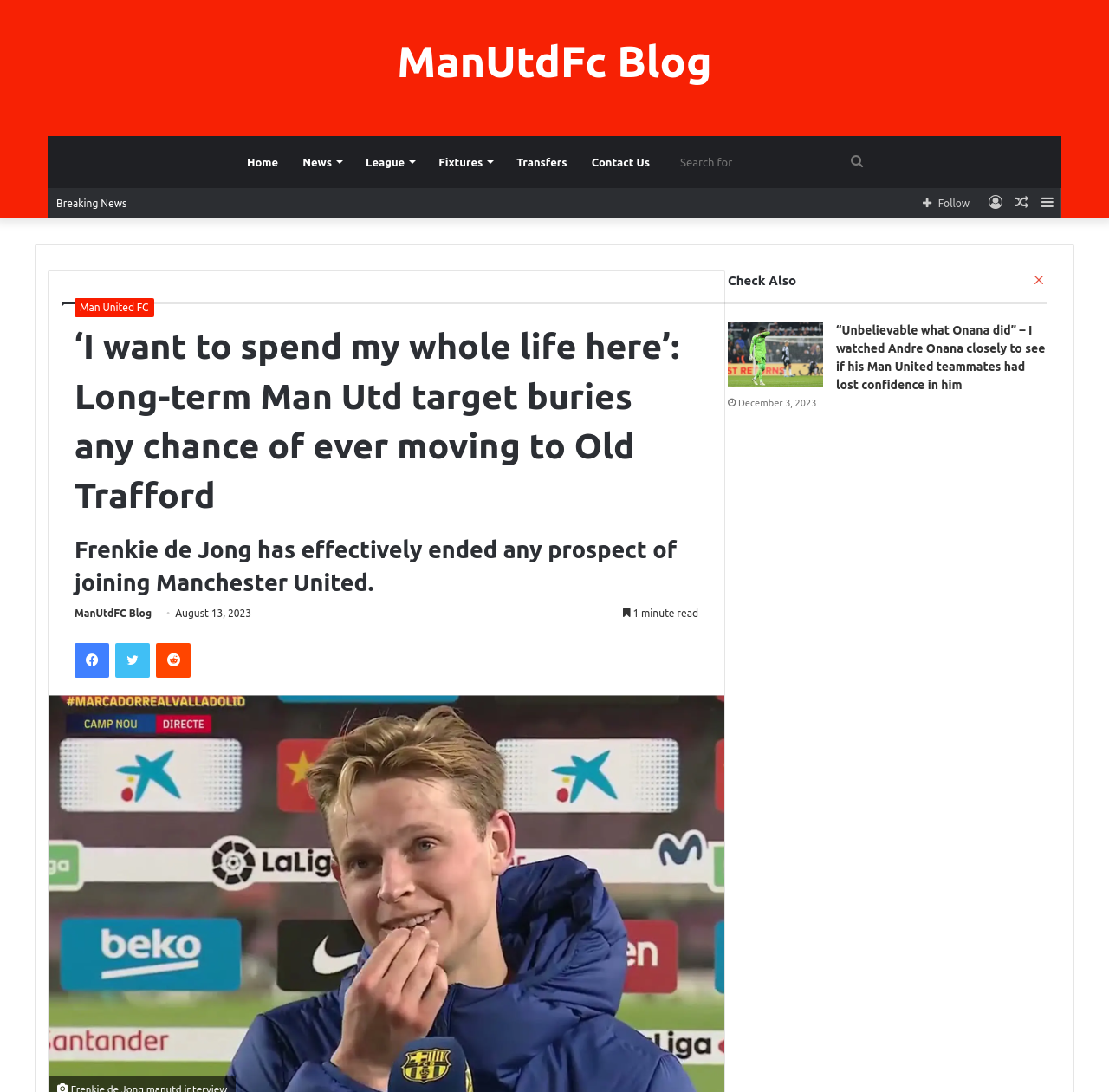Identify the bounding box for the given UI element using the description provided. Coordinates should be in the format (top-left x, top-left y, bottom-right x, bottom-right y) and must be between 0 and 1. Here is the description: Search for

[0.757, 0.125, 0.788, 0.172]